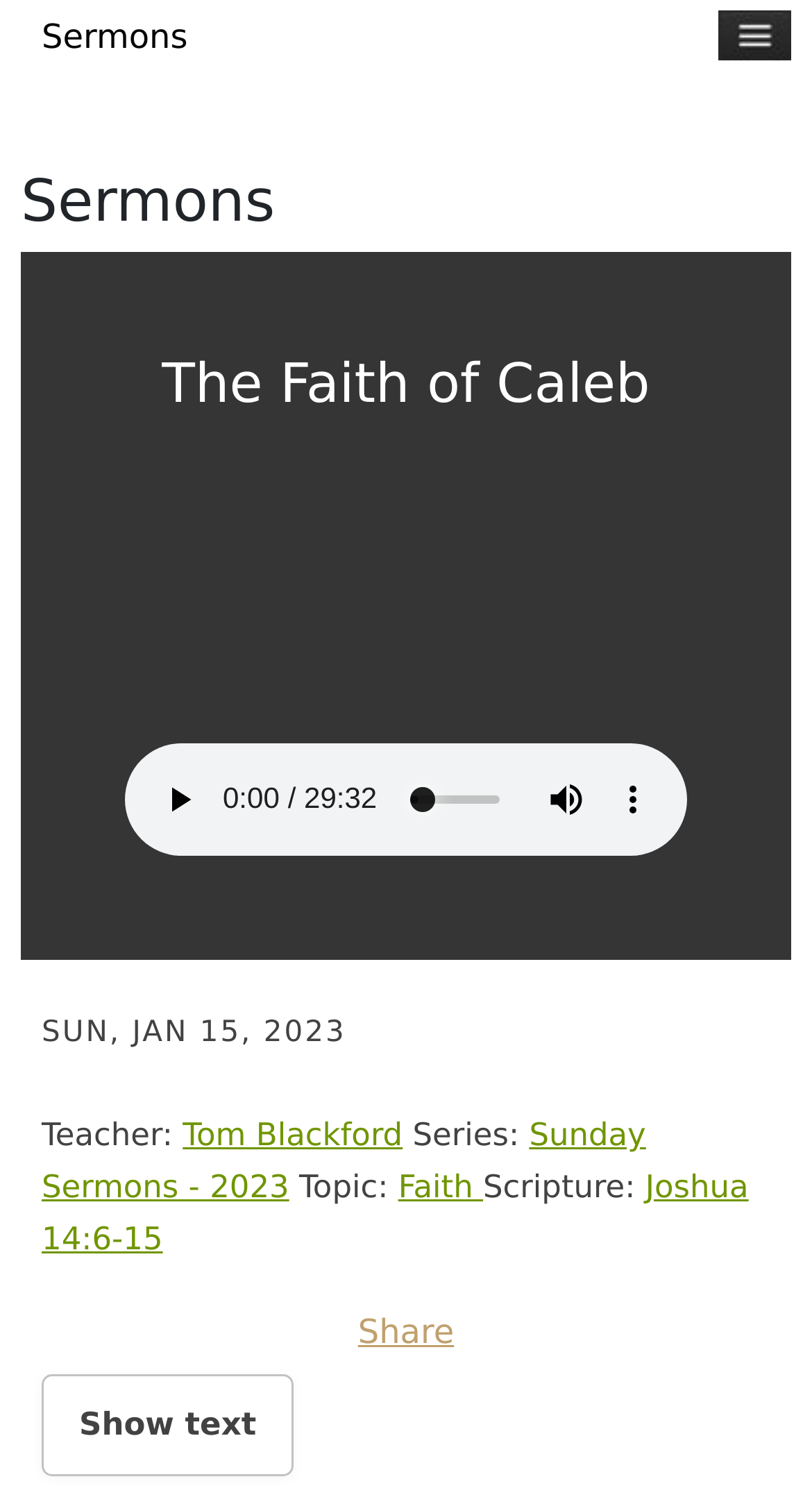Is there an audio player on the page?
Look at the screenshot and provide an in-depth answer.

The presence of an audio player can be inferred from the audio element and its child elements, including the play button, audio time scrubber, mute button, and show more media controls button.